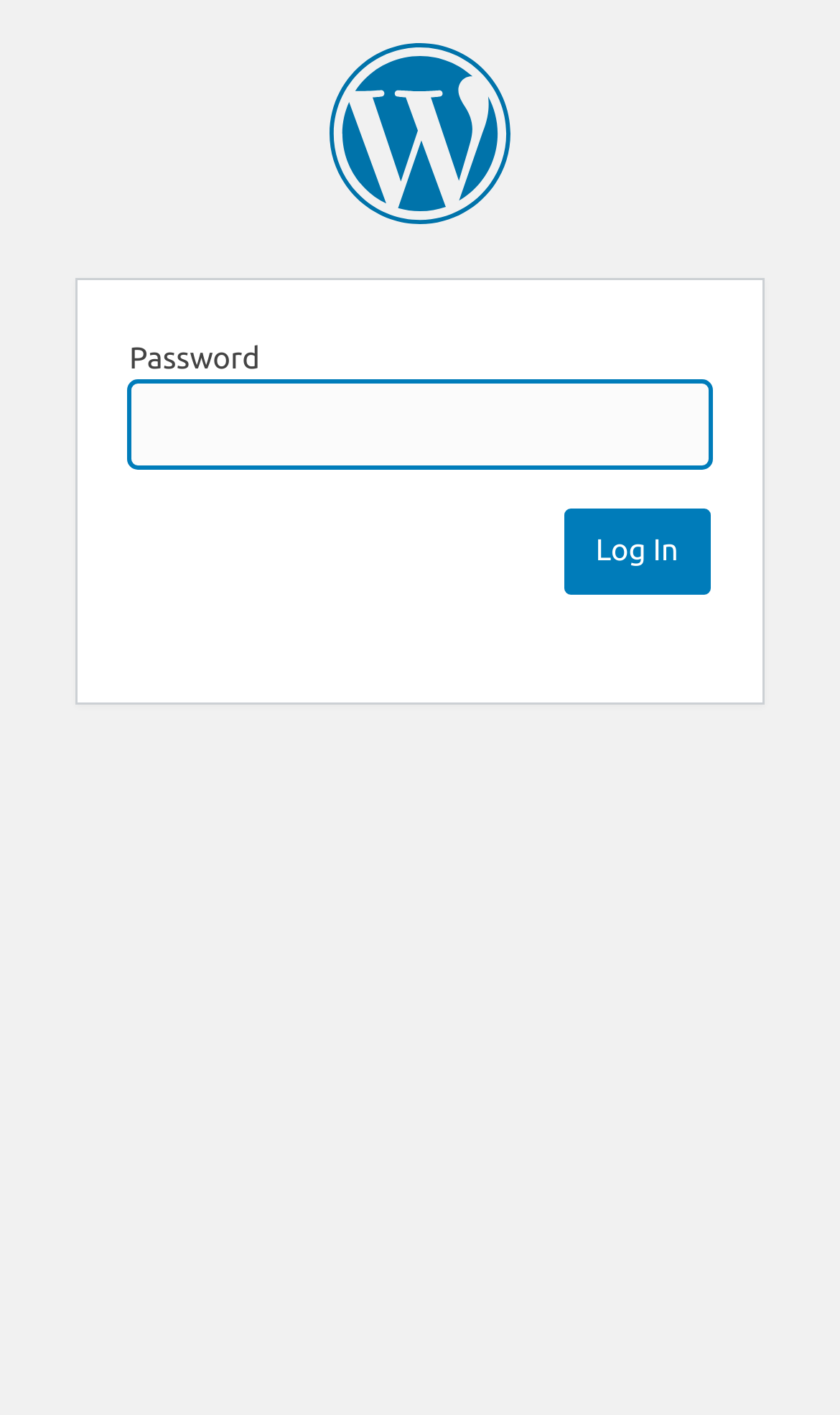Can you determine the main header of this webpage?

Music Test Labs